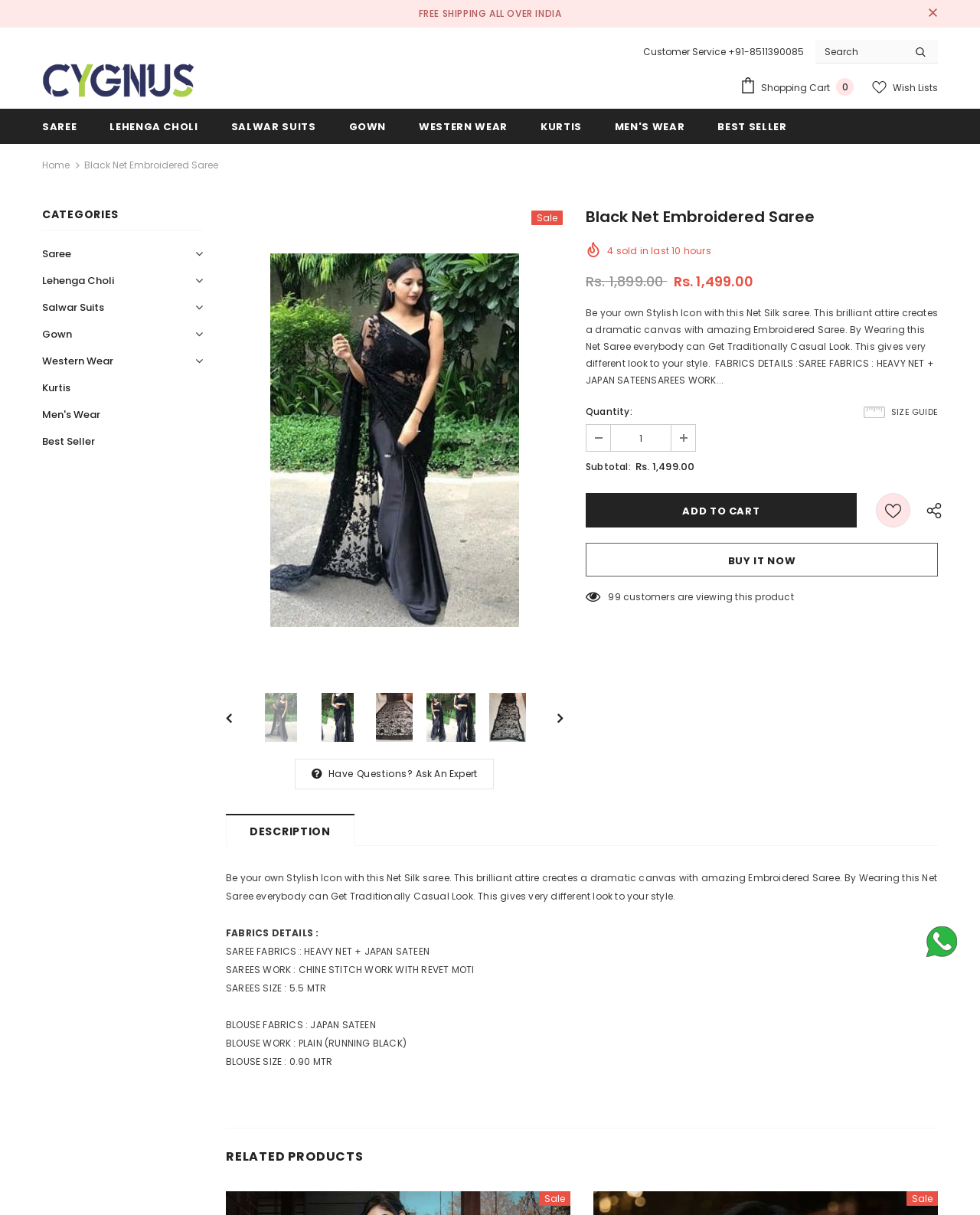Give a concise answer using one word or a phrase to the following question:
What is the discount price of the saree?

Rs. 1,499.00